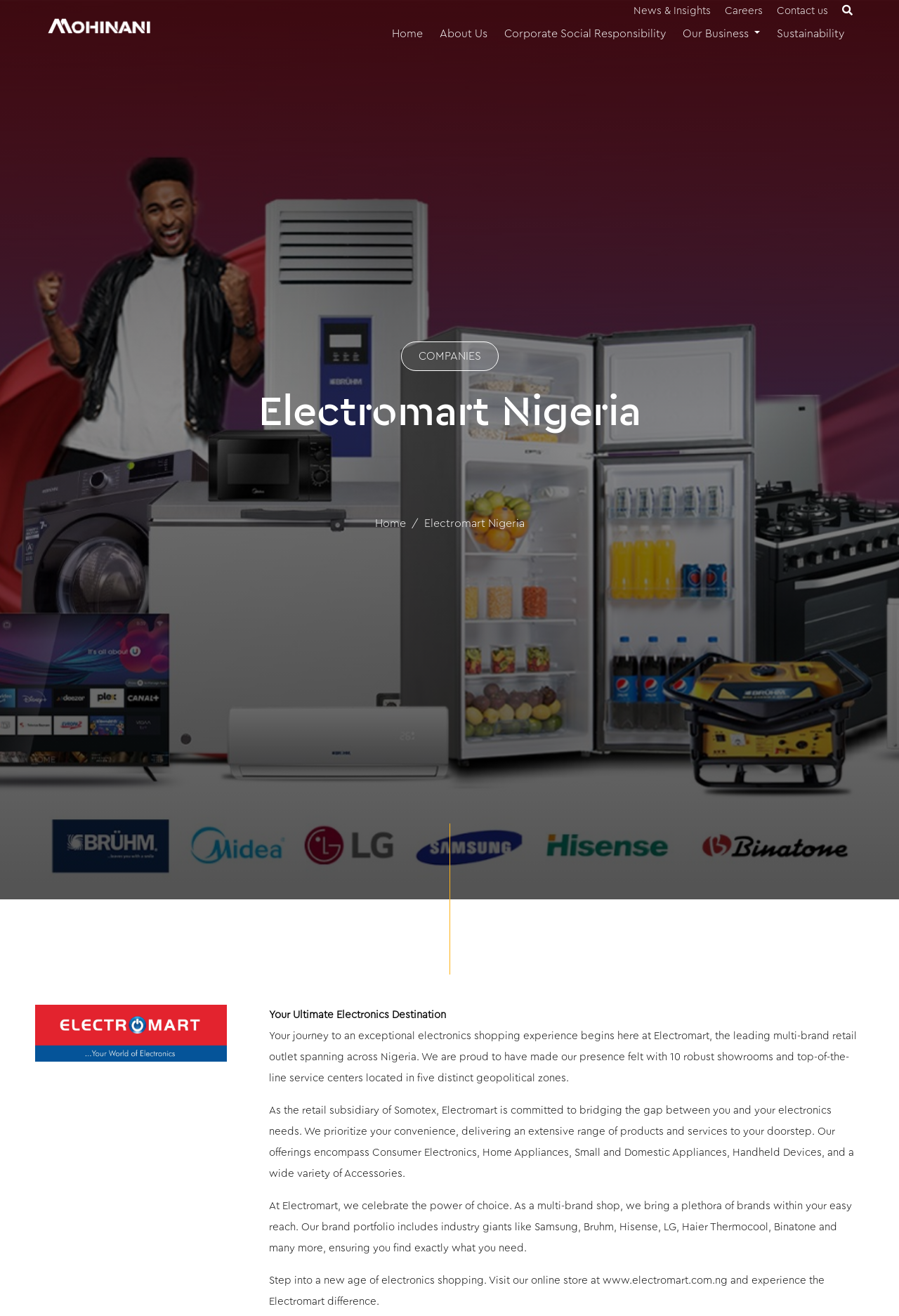How many showrooms does Electromart have?
Can you provide a detailed and comprehensive answer to the question?

I found the answer in the StaticText element that mentions '10 robust showrooms' in the description of Electromart Nigeria.